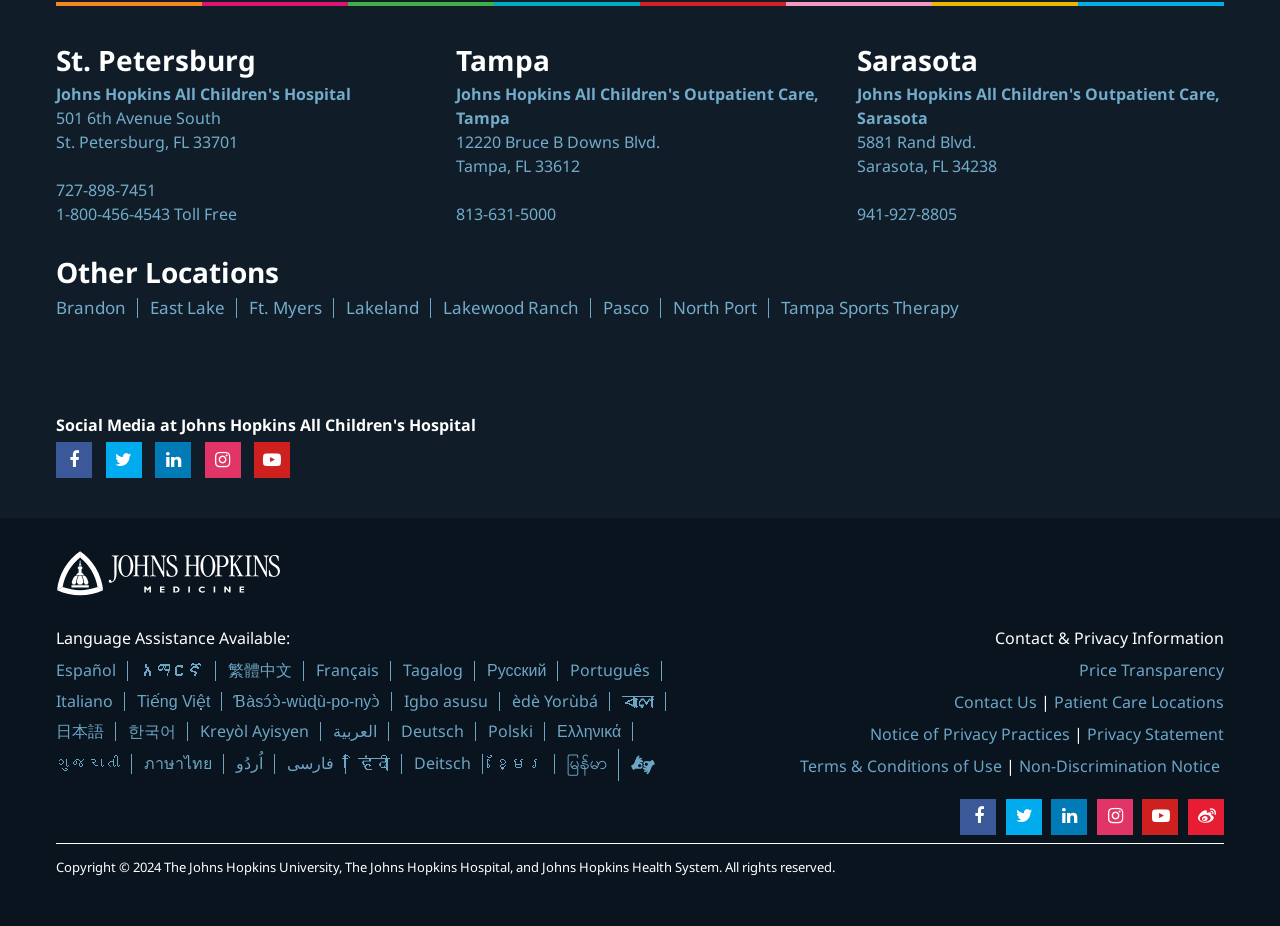Please examine the image and provide a detailed answer to the question: What year is the copyright for?

I found the answer by looking at the copyright information at the bottom of the page, which includes the year 2024.